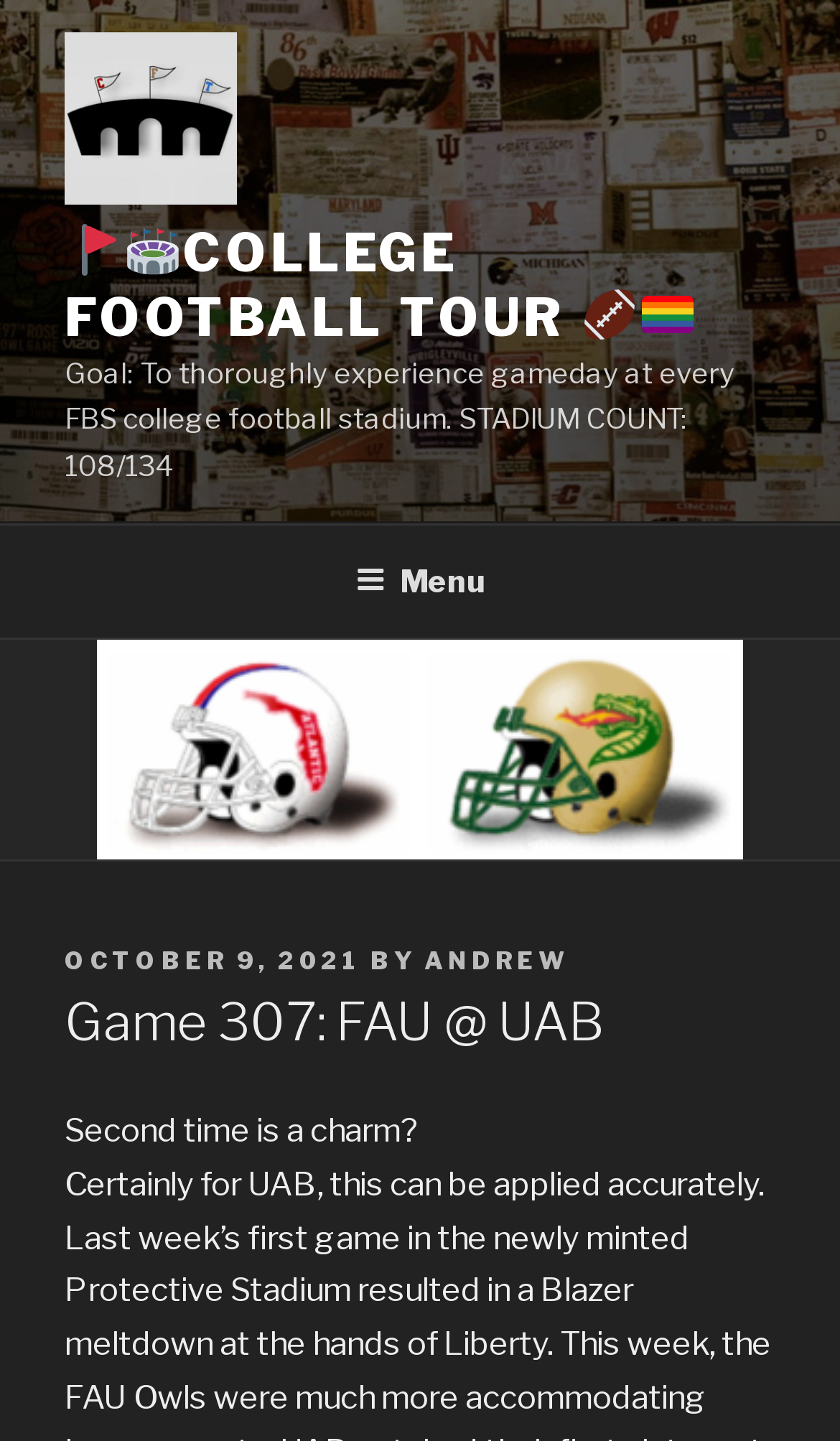Can you give a detailed response to the following question using the information from the image? What is the stadium count?

I found the stadium count by looking at the static text element that says 'Goal: To thoroughly experience gameday at every FBS college football stadium. STADIUM COUNT: 108/134'.